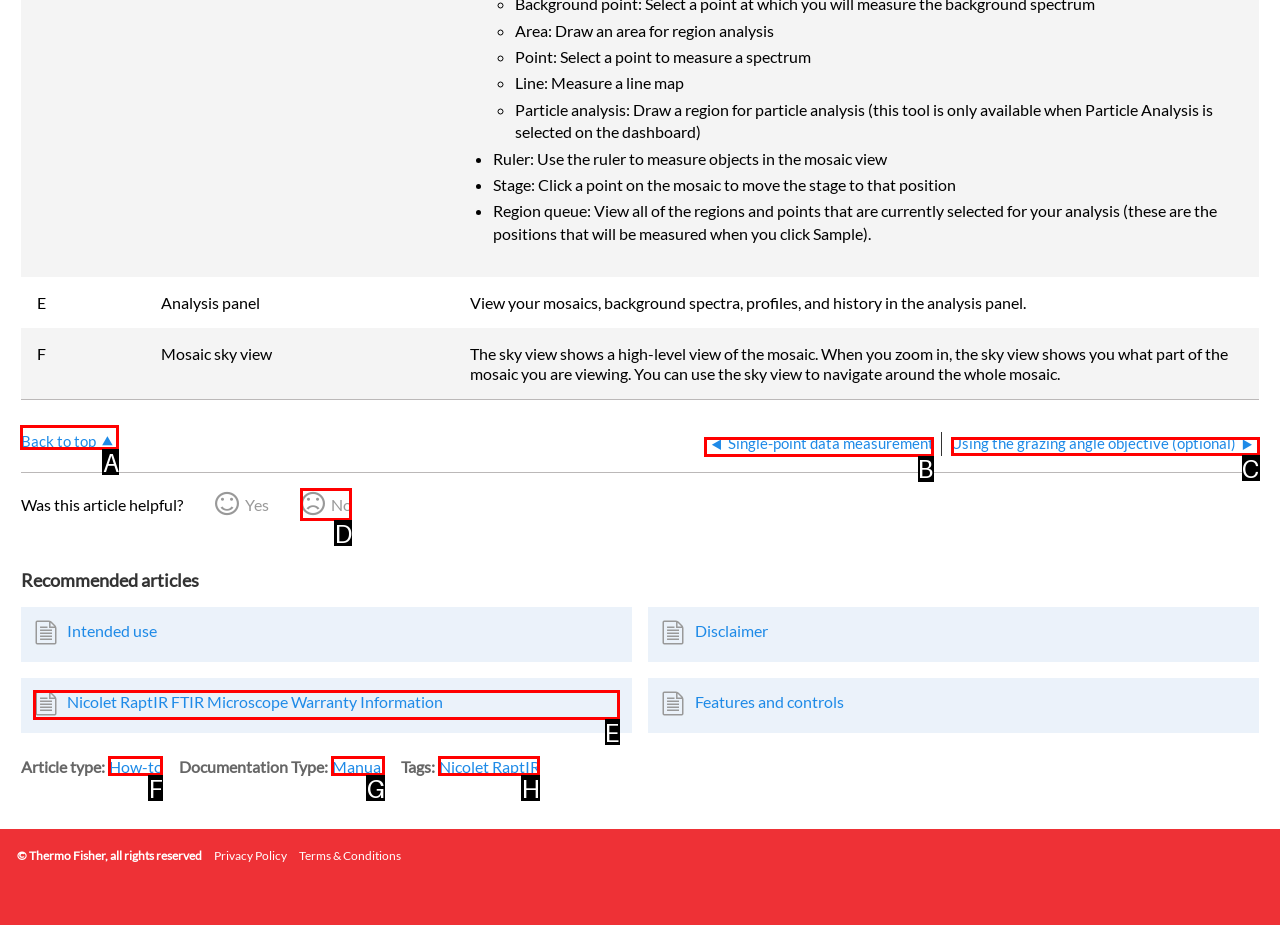Choose the HTML element that should be clicked to accomplish the task: Click Single-point data measurement. Answer with the letter of the chosen option.

B